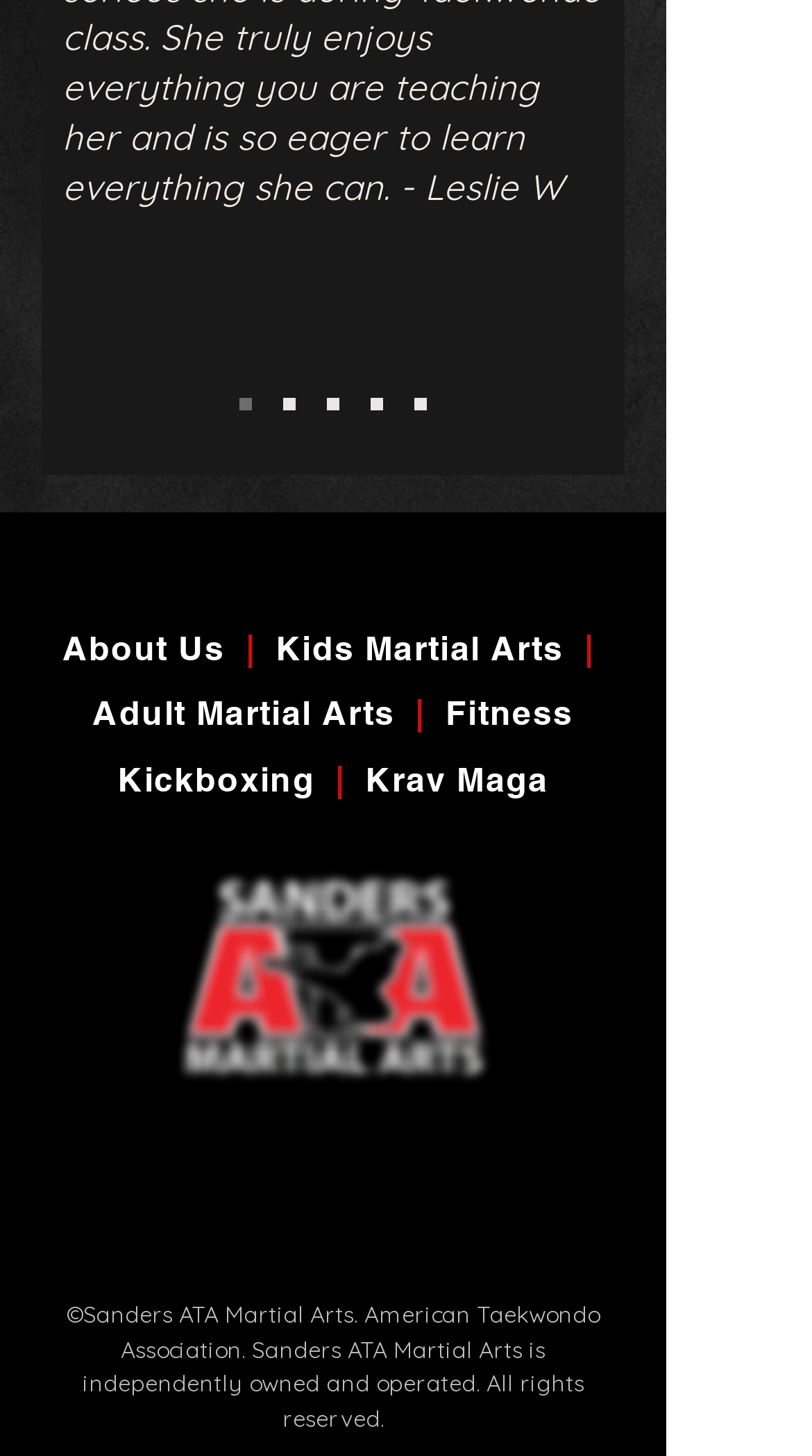What is the copyright information?
Please use the image to provide an in-depth answer to the question.

I found the StaticText element at the bottom of the webpage, which contains the copyright information, stating that the website is owned by Sanders ATA Martial Arts.